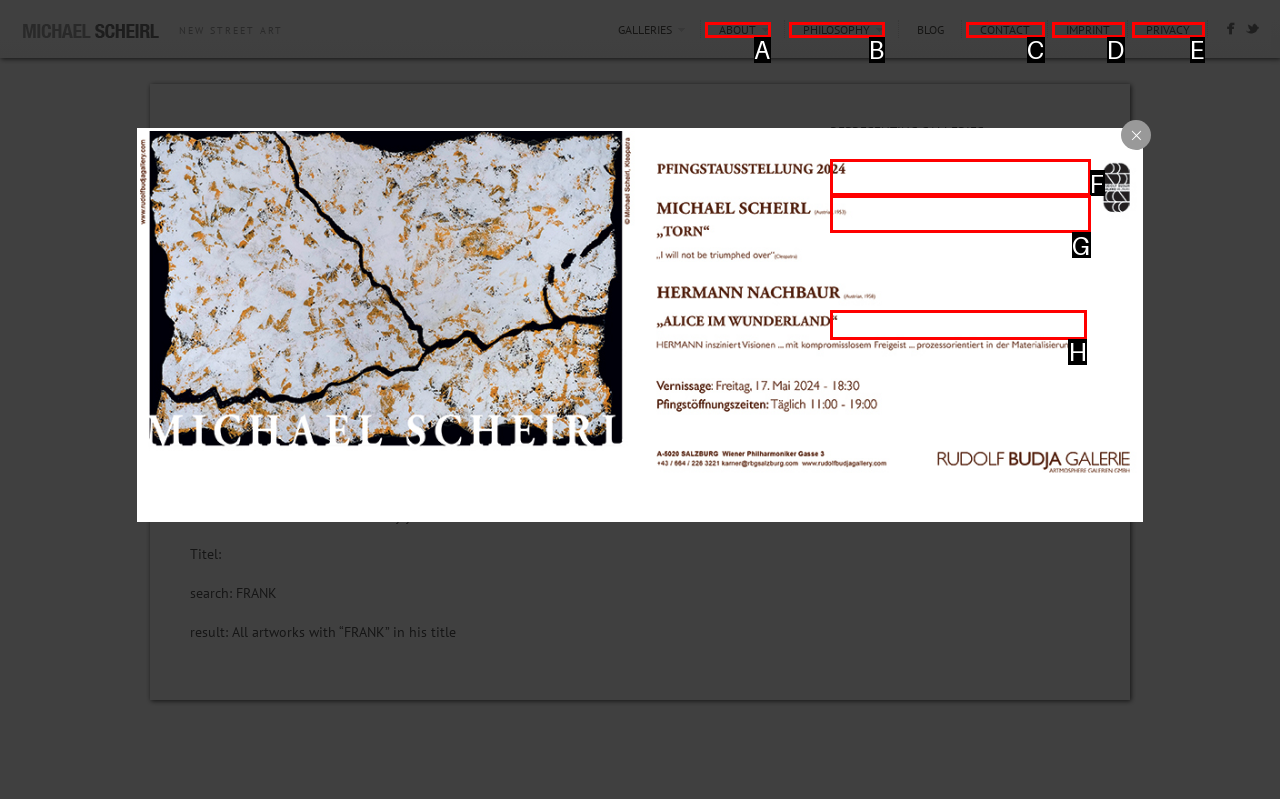Choose the HTML element that best fits the given description: CAS CONTEMPORARY ART SPACE. Answer by stating the letter of the option.

G